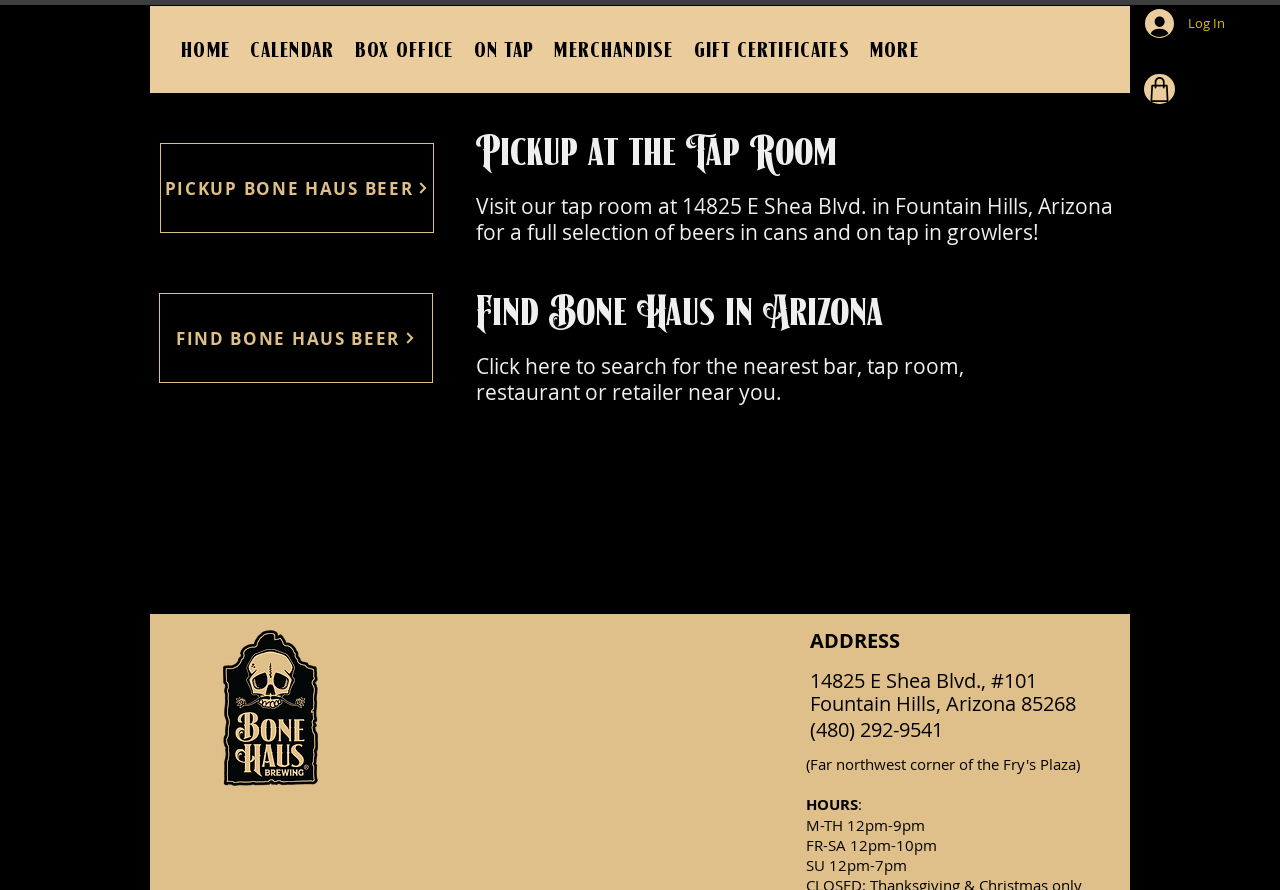Generate a thorough explanation of the webpage's elements.

The webpage is about Bone Haus Brewing, specifically providing information on where to buy their products. At the top, there is a navigation menu with links to different sections of the website, including "HOME", "CALENDAR", "BOX OFFICE", "ON TAP", "MERCHANDISE", "GIFT CERTIFICATES", and "MORE". On the top right, there is a "Log In" button and a cart icon.

Below the navigation menu, there is a main section that takes up most of the page. It starts with a call-to-action button "PICKUP BONE HAUS BEER" and a text "Pickup at the Tap" next to it. Below this, there is a brief description of the tap room, including its address and a call to action to visit.

On the left side of the main section, there is a link "FIND BONE HAUS BEER" and a text "Find Bone Haus in Arizona" above it. Below this, there is a longer text describing how to search for the nearest bar, tap room, restaurant, or retailer that carries Bone Haus beer.

On the right side of the main section, there is an image of a tombstone with the brewery's logo. Below this, there is a section with the brewery's address, phone number, and hours of operation.

Overall, the webpage is focused on providing information on where to buy Bone Haus beer and promoting their tap room.